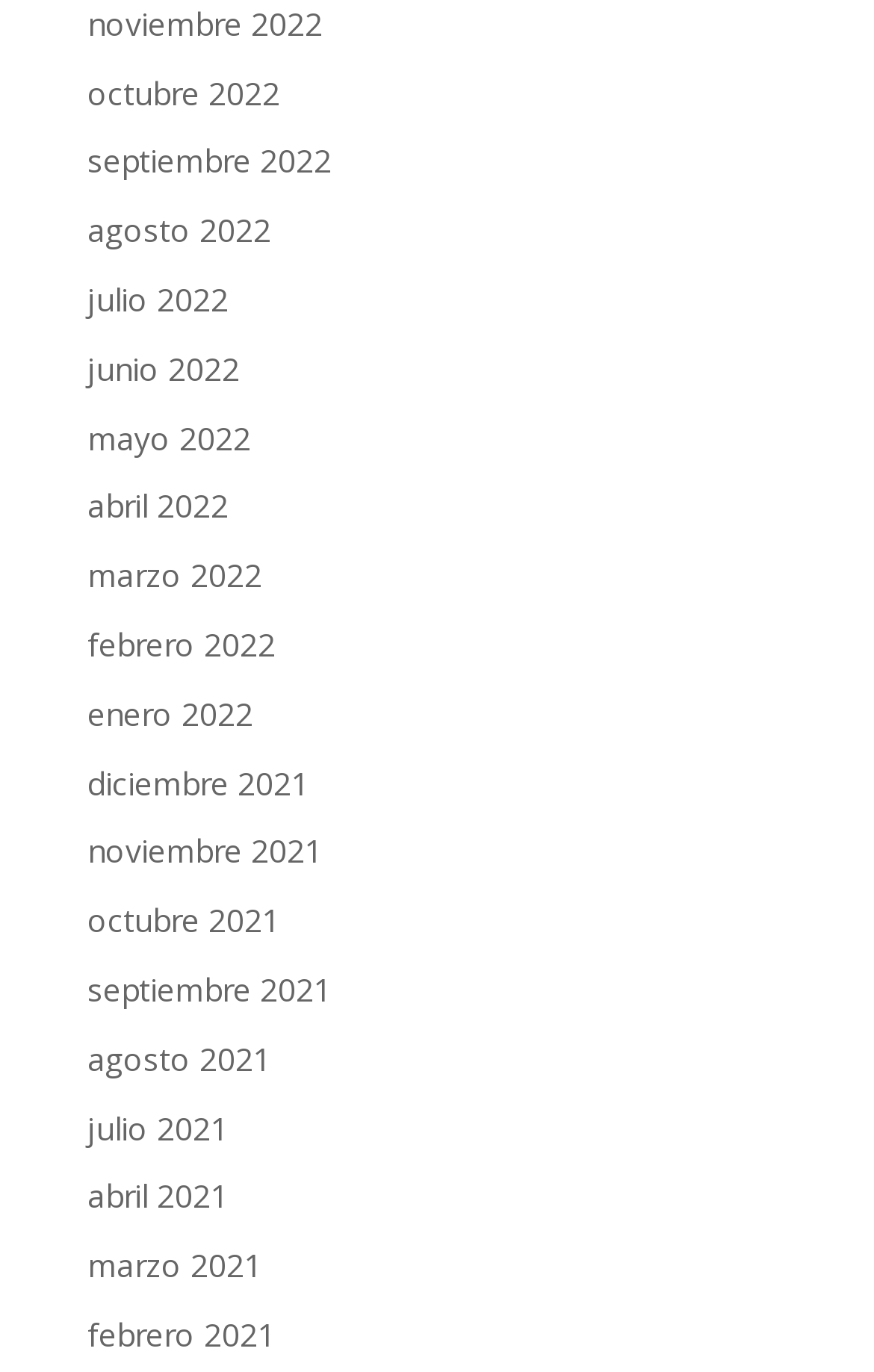How many links are there on the webpage?
Look at the image and respond with a one-word or short phrase answer.

24